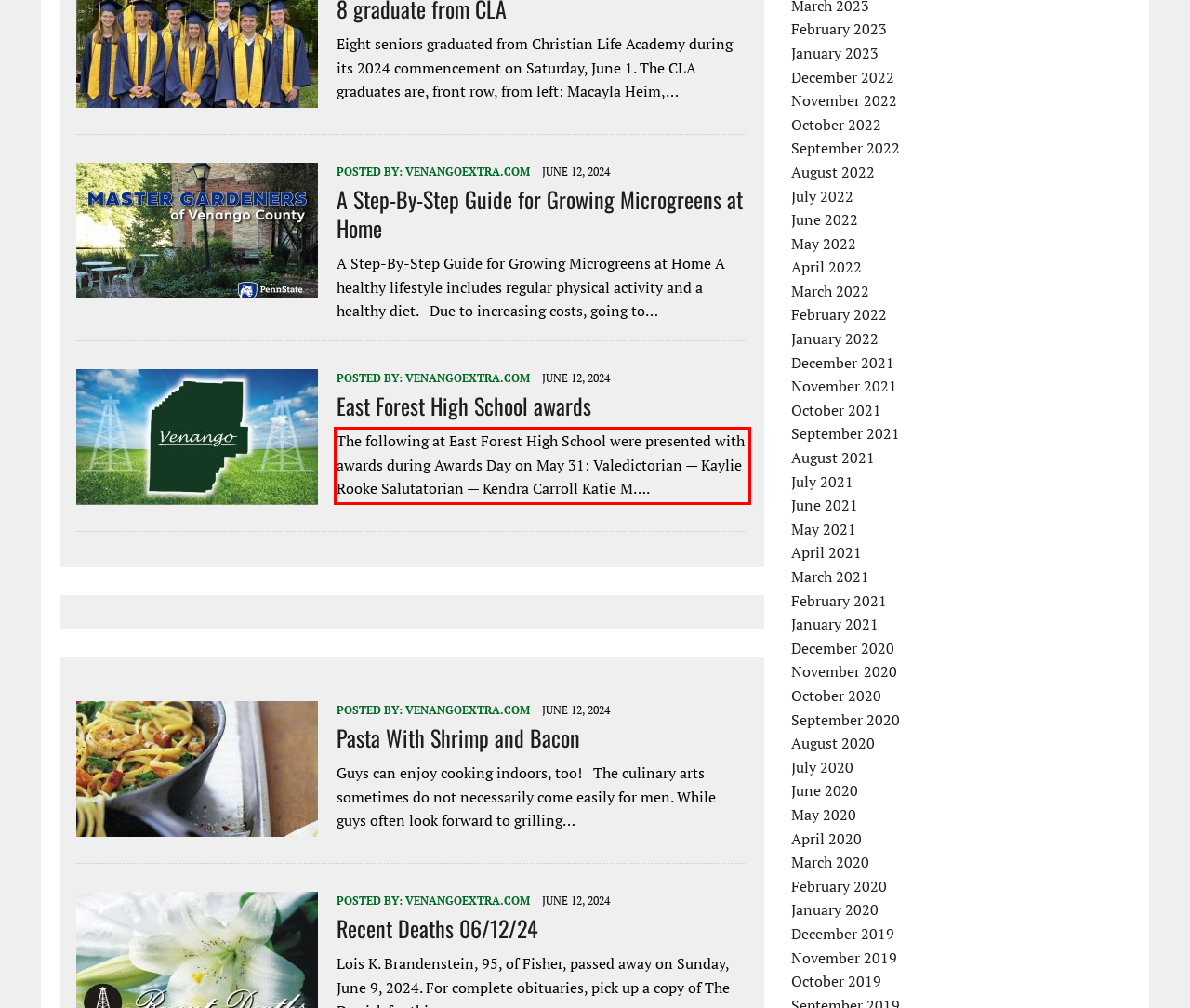Please identify and extract the text content from the UI element encased in a red bounding box on the provided webpage screenshot.

The following at East Forest High School were presented with awards during Awards Day on May 31: Valedictorian — Kaylie Rooke Salutatorian — Kendra Carroll Katie M….